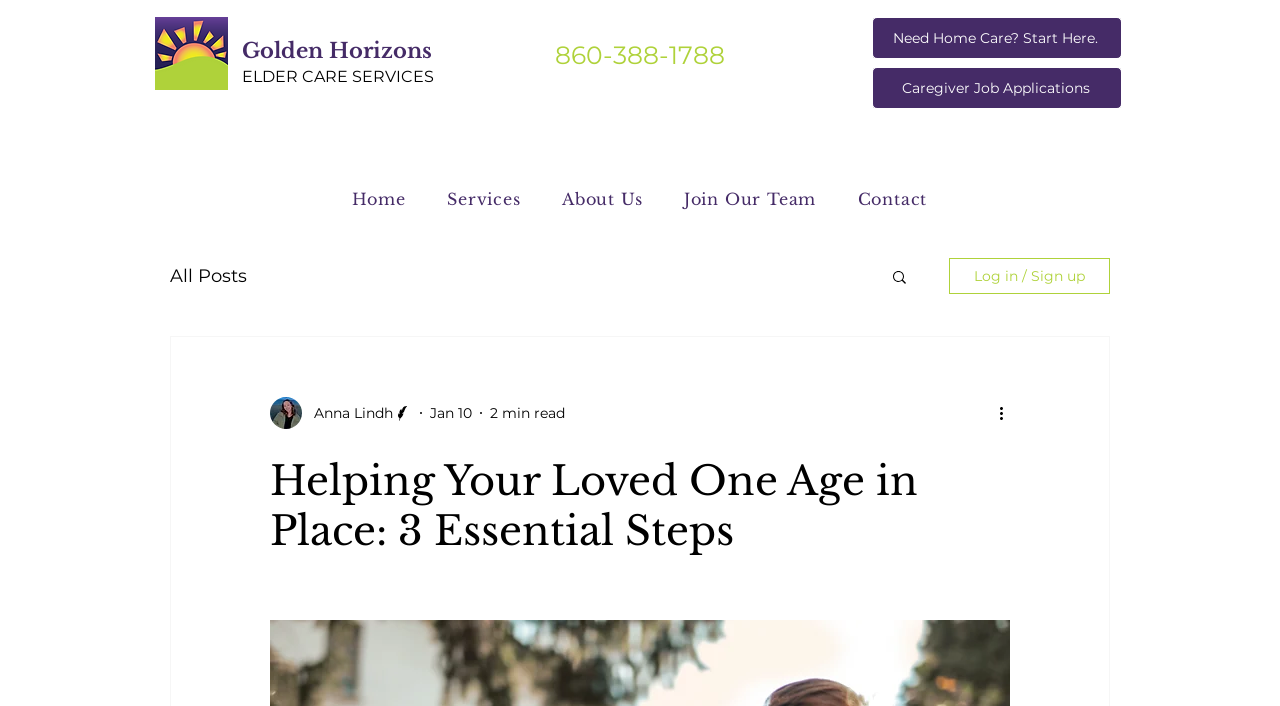Please find the bounding box coordinates of the element's region to be clicked to carry out this instruction: "Click the Golden Horizons logo".

[0.121, 0.024, 0.178, 0.127]